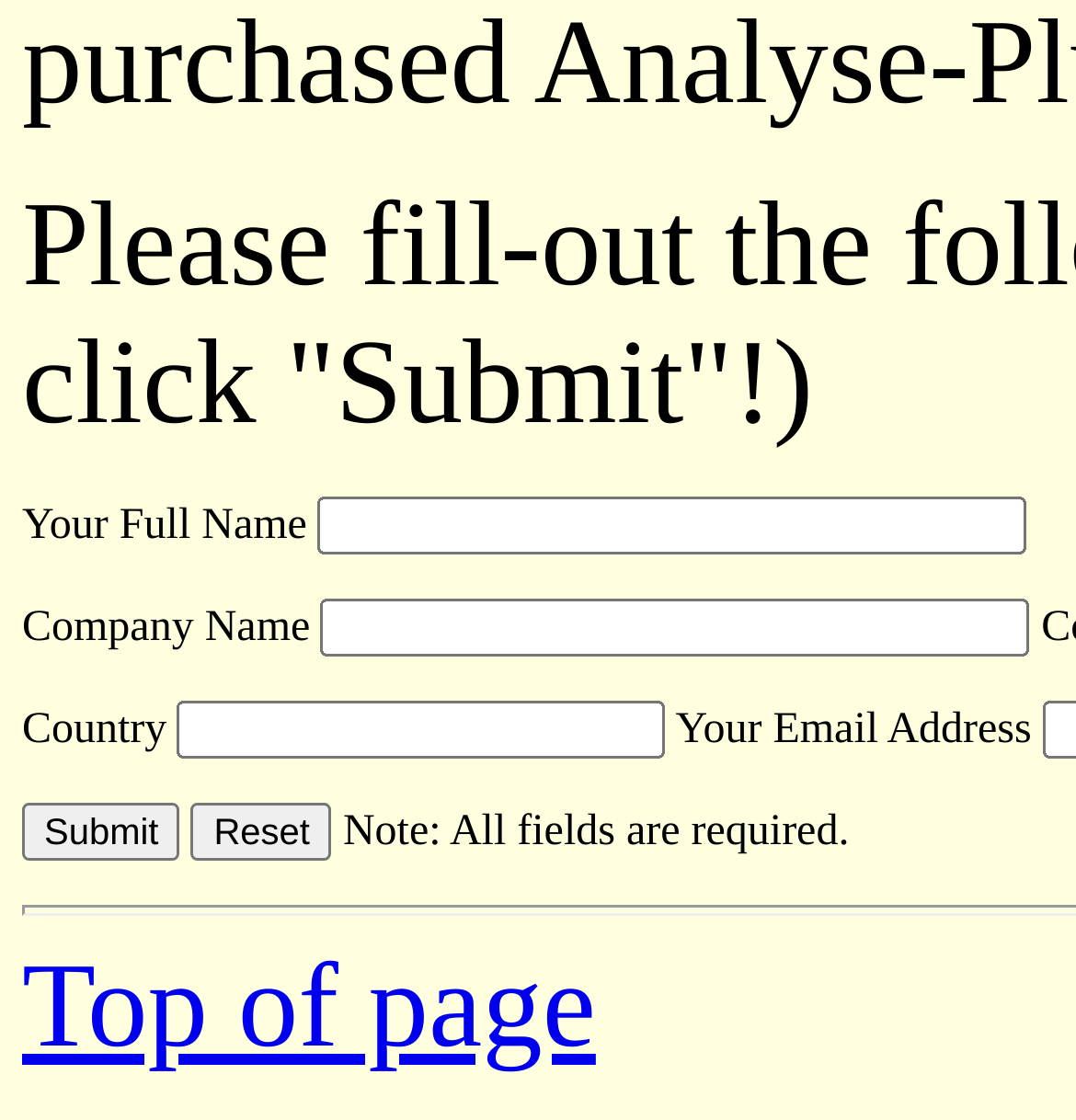Predict the bounding box of the UI element based on the description: "parent_node: Your Full Name name="realname"". The coordinates should be four float numbers between 0 and 1, formatted as [left, top, right, bottom].

[0.296, 0.443, 0.955, 0.495]